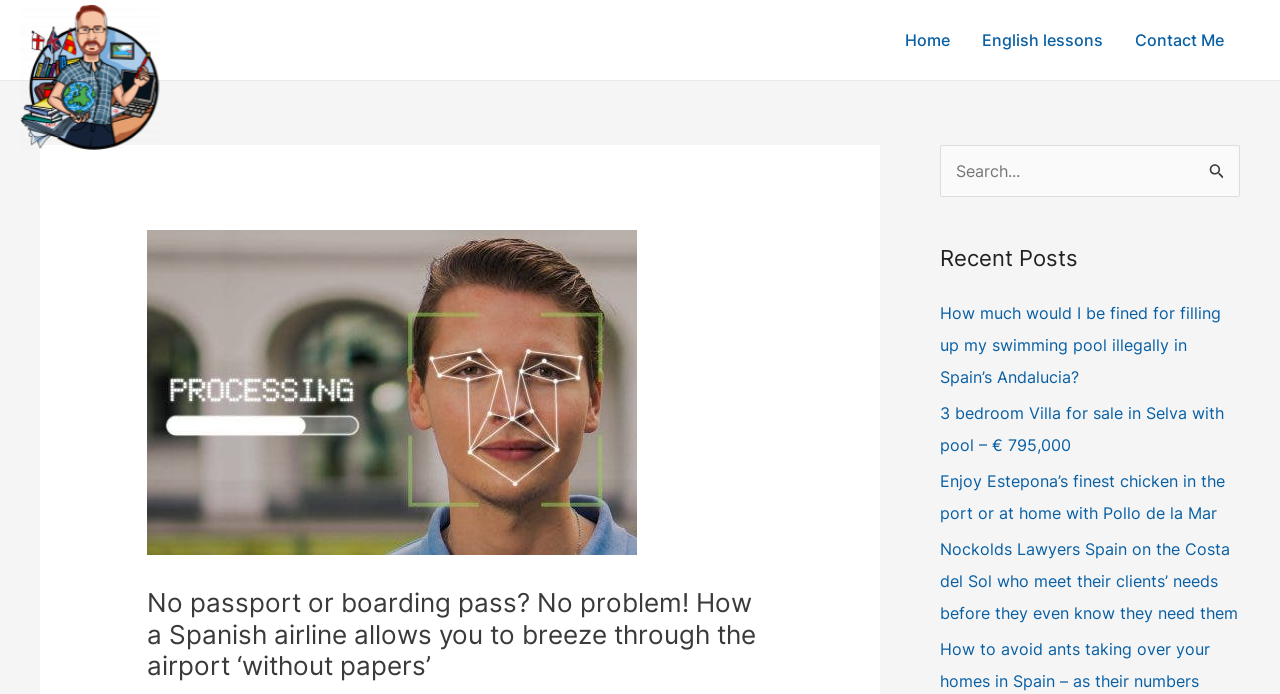Provide a brief response to the question below using one word or phrase:
What is the name of the lawyer mentioned?

Nockolds Lawyers Spain